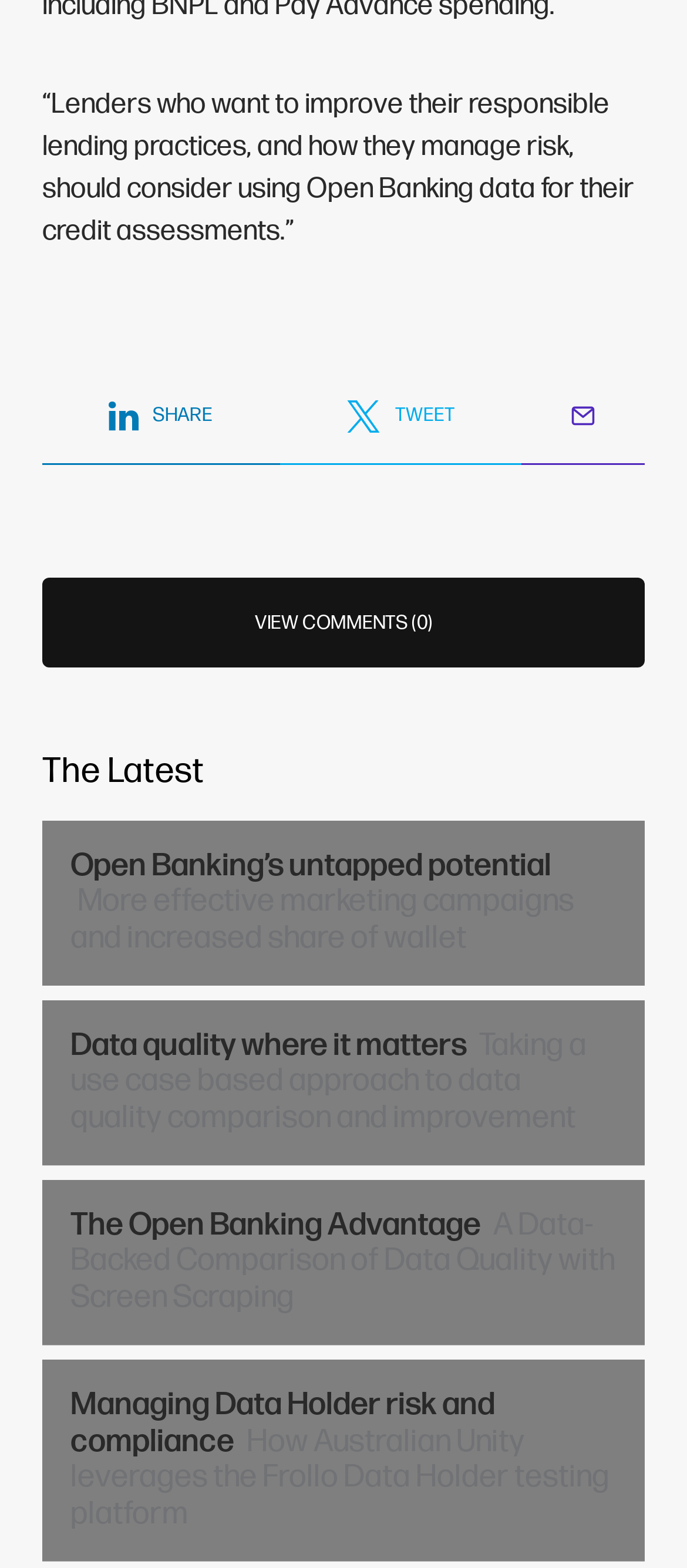Return the bounding box coordinates of the UI element that corresponds to this description: "Skip to main content". The coordinates must be given as four float numbers in the range of 0 and 1, [left, top, right, bottom].

None